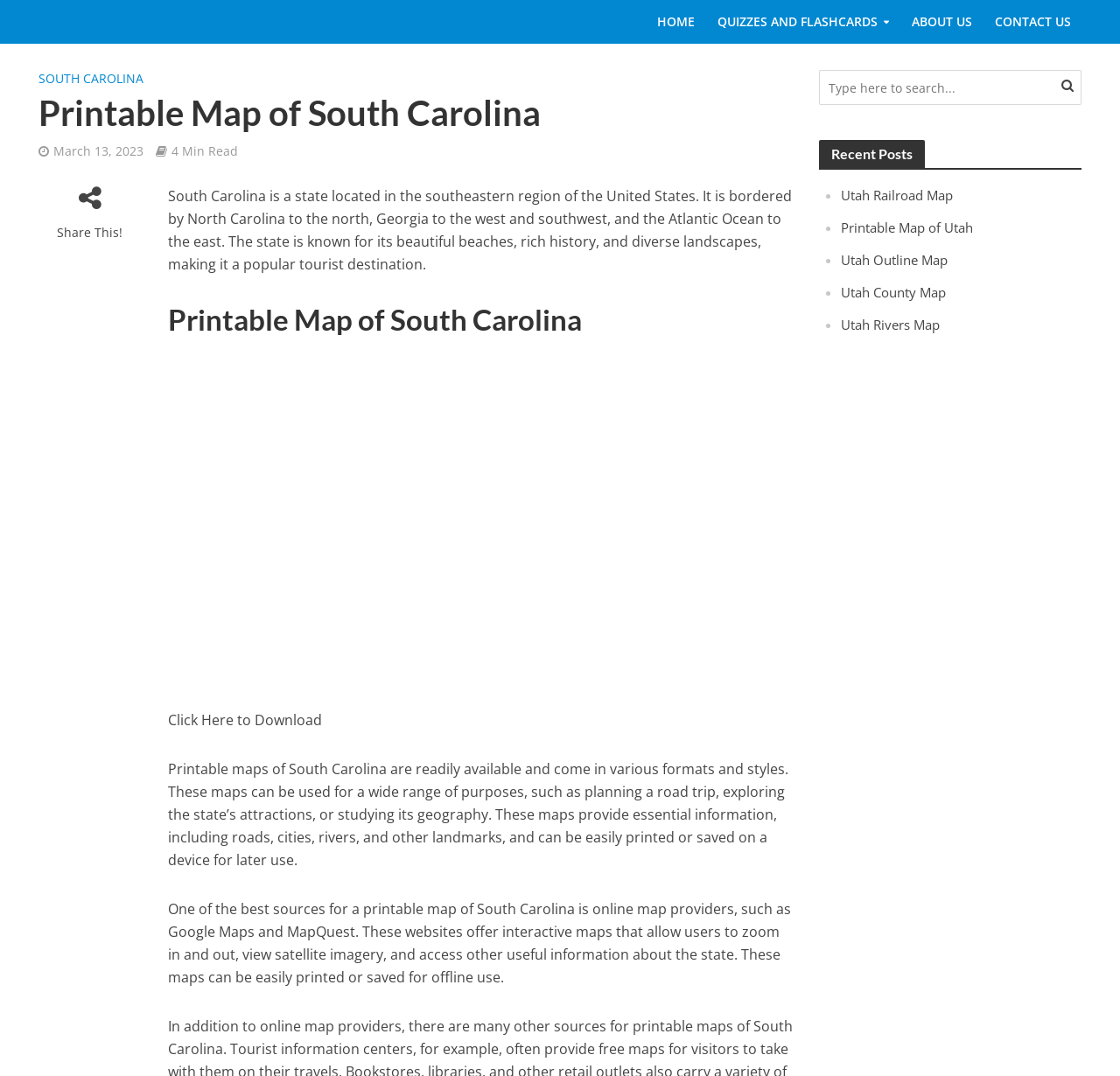Provide a comprehensive caption for the webpage.

The webpage is about a printable map of South Carolina, accompanied by 20 fun facts about the state. At the top left, there is a link to "World Map With Countries" with a corresponding image. On the top right, there is a navigation menu with links to "HOME", "QUIZZES AND FLASHCARDS", "ABOUT US", and "CONTACT US".

Below the navigation menu, there is a header section with a link to "SOUTH CAROLINA" and a heading that reads "Printable Map of South Carolina". The date "March 13, 2023" and "4 Min Read" are displayed nearby.

The main content of the webpage starts with a "Share This!" button, followed by a paragraph of text that describes South Carolina's location, beaches, history, and landscapes. Below this text, there is a heading that repeats "Printable Map of South Carolina", and a figure containing an image of the printable map.

Underneath the image, there is a "Click Here to Download" button, followed by two paragraphs of text that discuss the availability and uses of printable maps of South Carolina. The text also mentions online map providers like Google Maps and MapQuest as sources for these maps.

On the right side of the webpage, there is a search bar with a magnifying glass icon and a "Recent Posts" section that lists several links to maps of Utah, including a railroad map, outline map, county map, and rivers map.